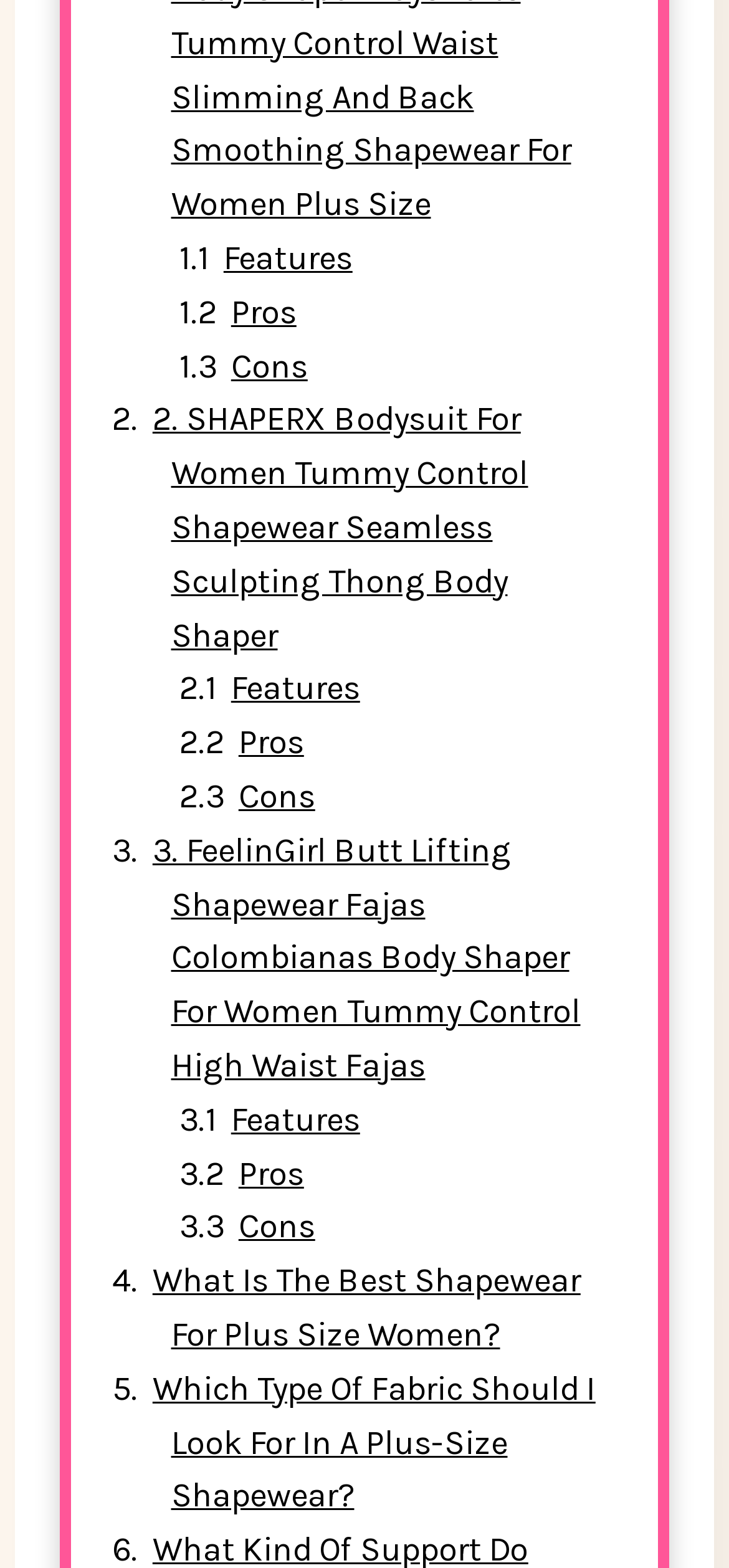Please indicate the bounding box coordinates of the element's region to be clicked to achieve the instruction: "View features of SHAPERX Bodysuit For Women". Provide the coordinates as four float numbers between 0 and 1, i.e., [left, top, right, bottom].

[0.307, 0.151, 0.484, 0.178]